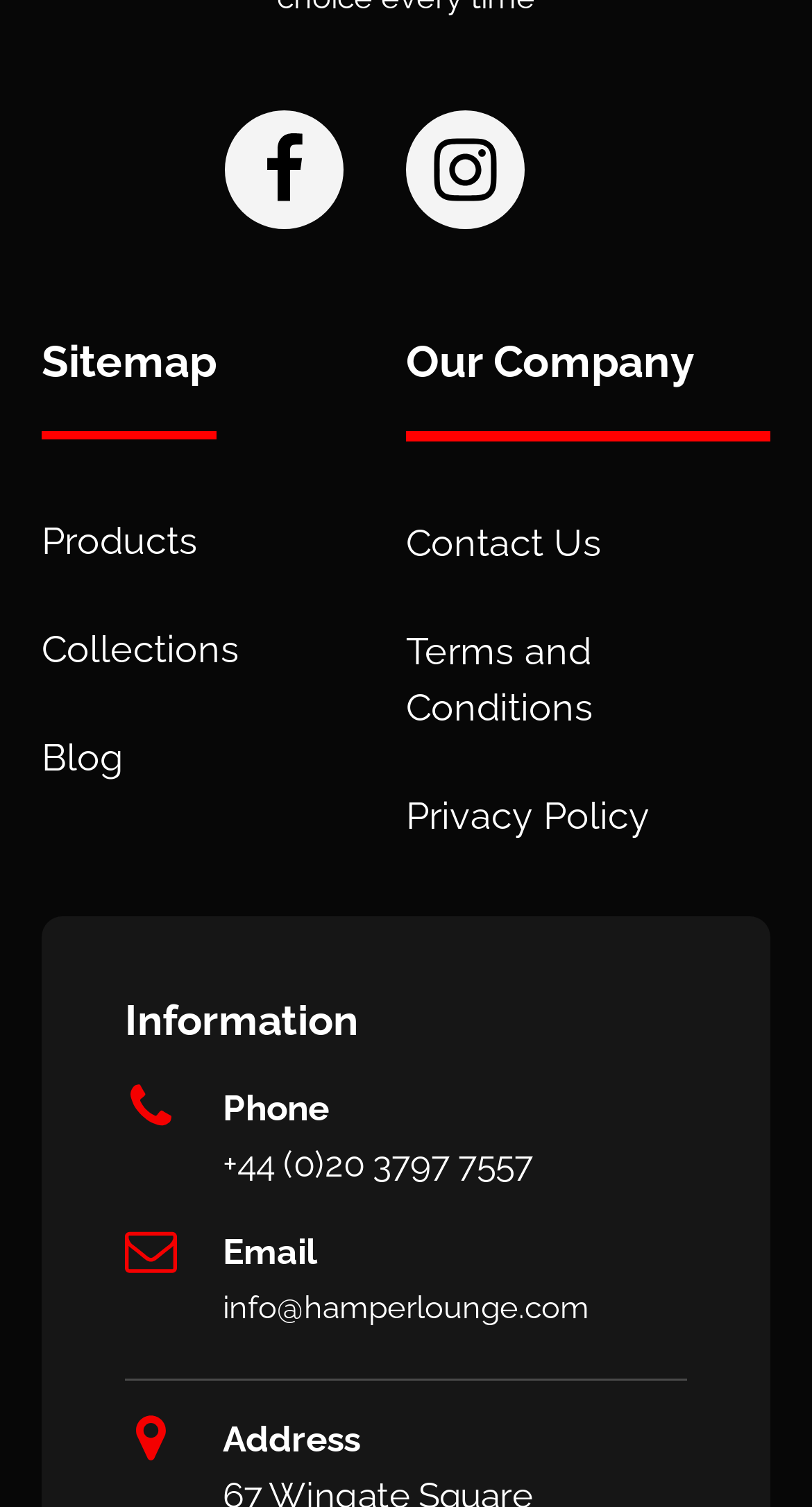Please identify the coordinates of the bounding box for the clickable region that will accomplish this instruction: "Contact Us".

[0.5, 0.342, 0.741, 0.379]